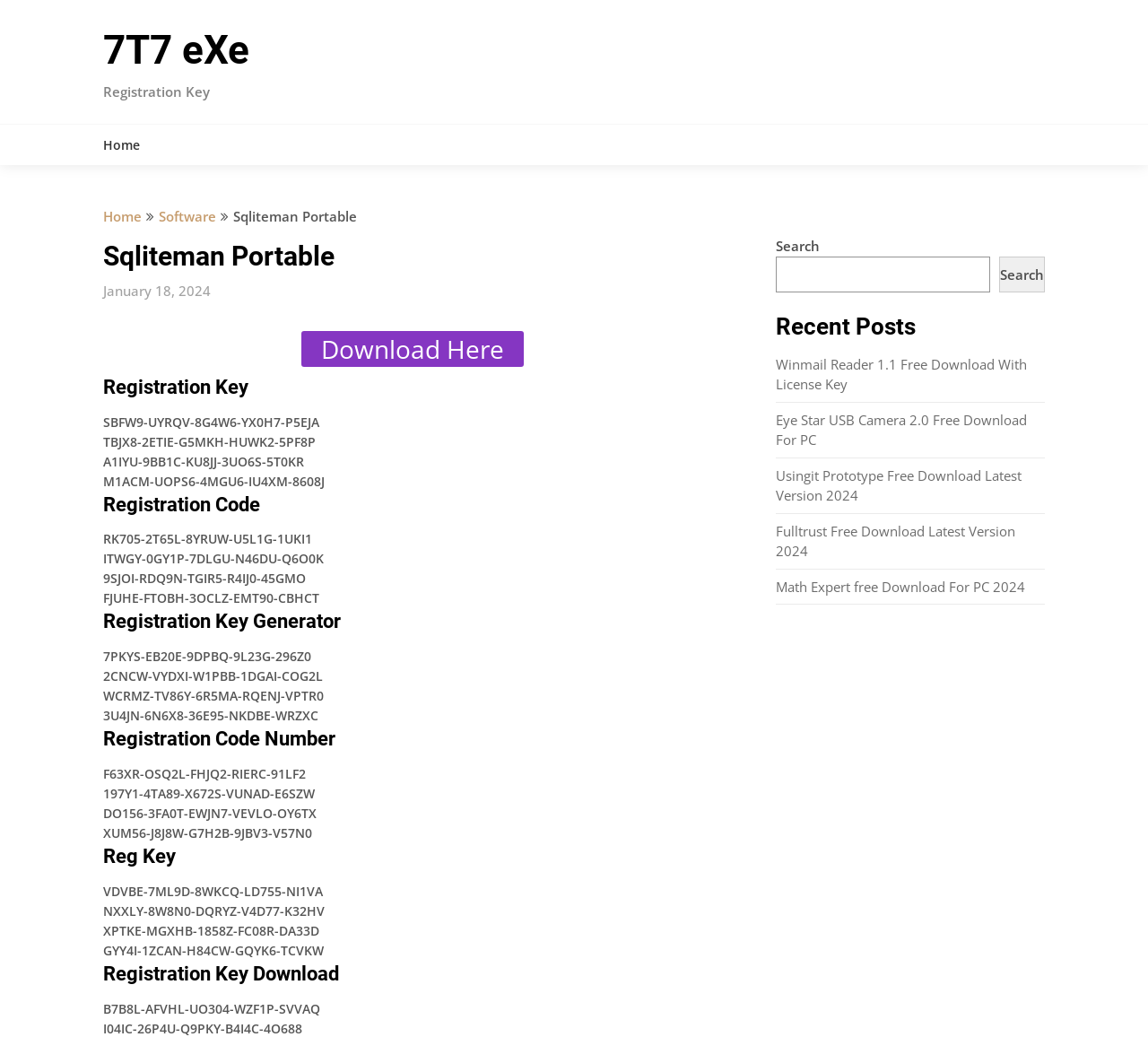How many search boxes are on the webpage?
Based on the image, answer the question with a single word or brief phrase.

One